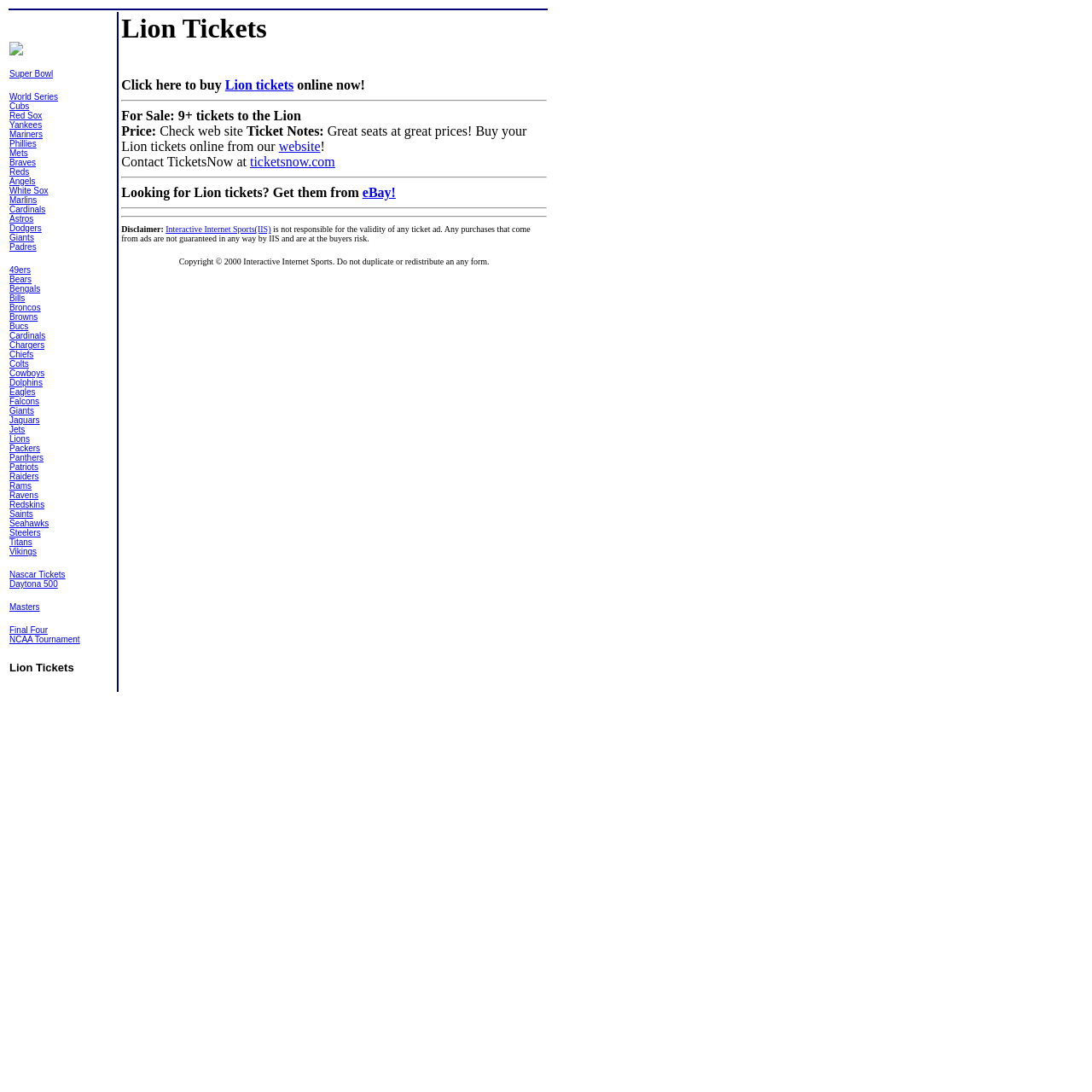Can you find the bounding box coordinates for the element to click on to achieve the instruction: "Click on website"?

[0.255, 0.128, 0.293, 0.141]